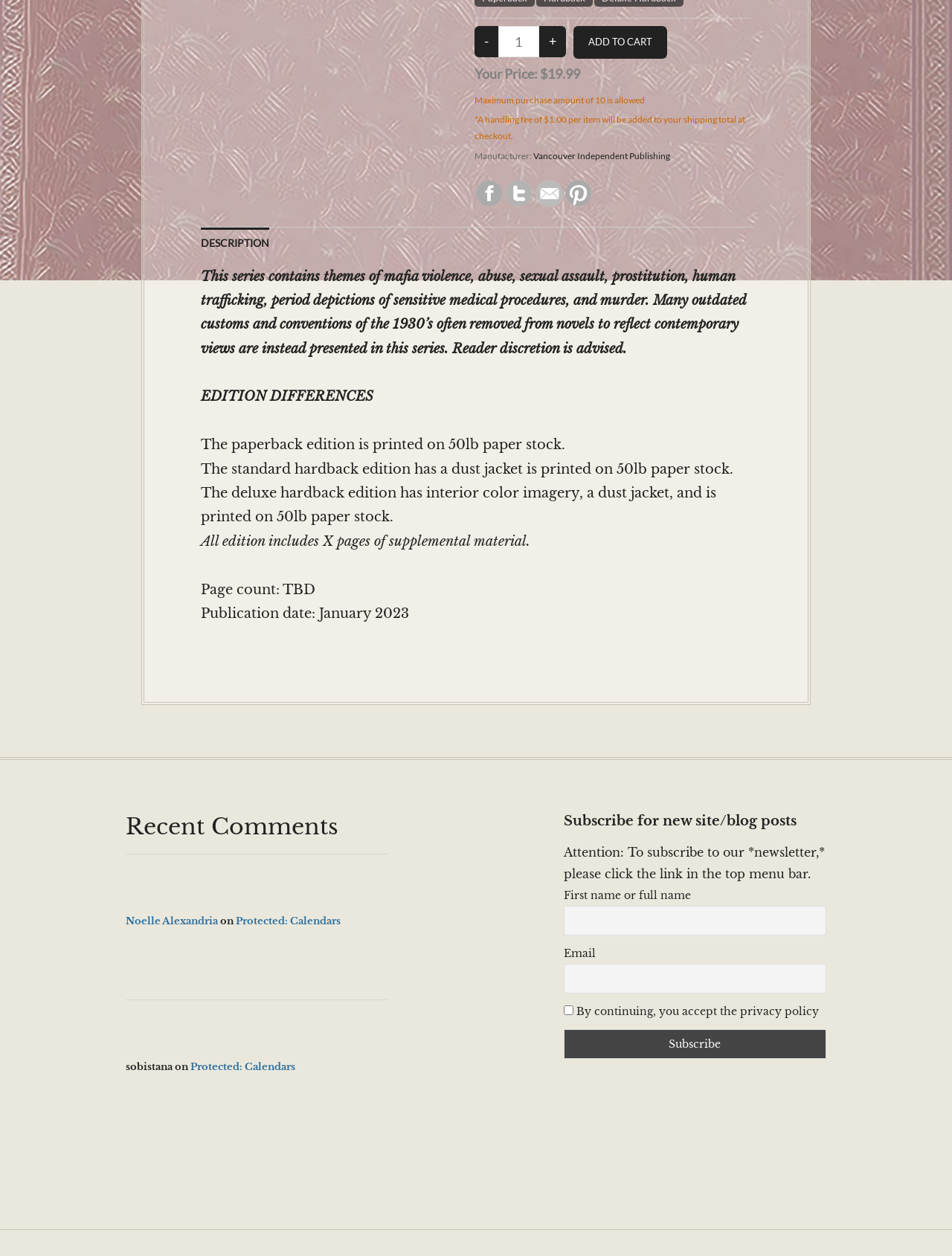Please specify the bounding box coordinates in the format (top-left x, top-left y, bottom-right x, bottom-right y), with all values as floating point numbers between 0 and 1. Identify the bounding box of the UI element described by: Protected: Calendars

[0.2, 0.845, 0.31, 0.854]